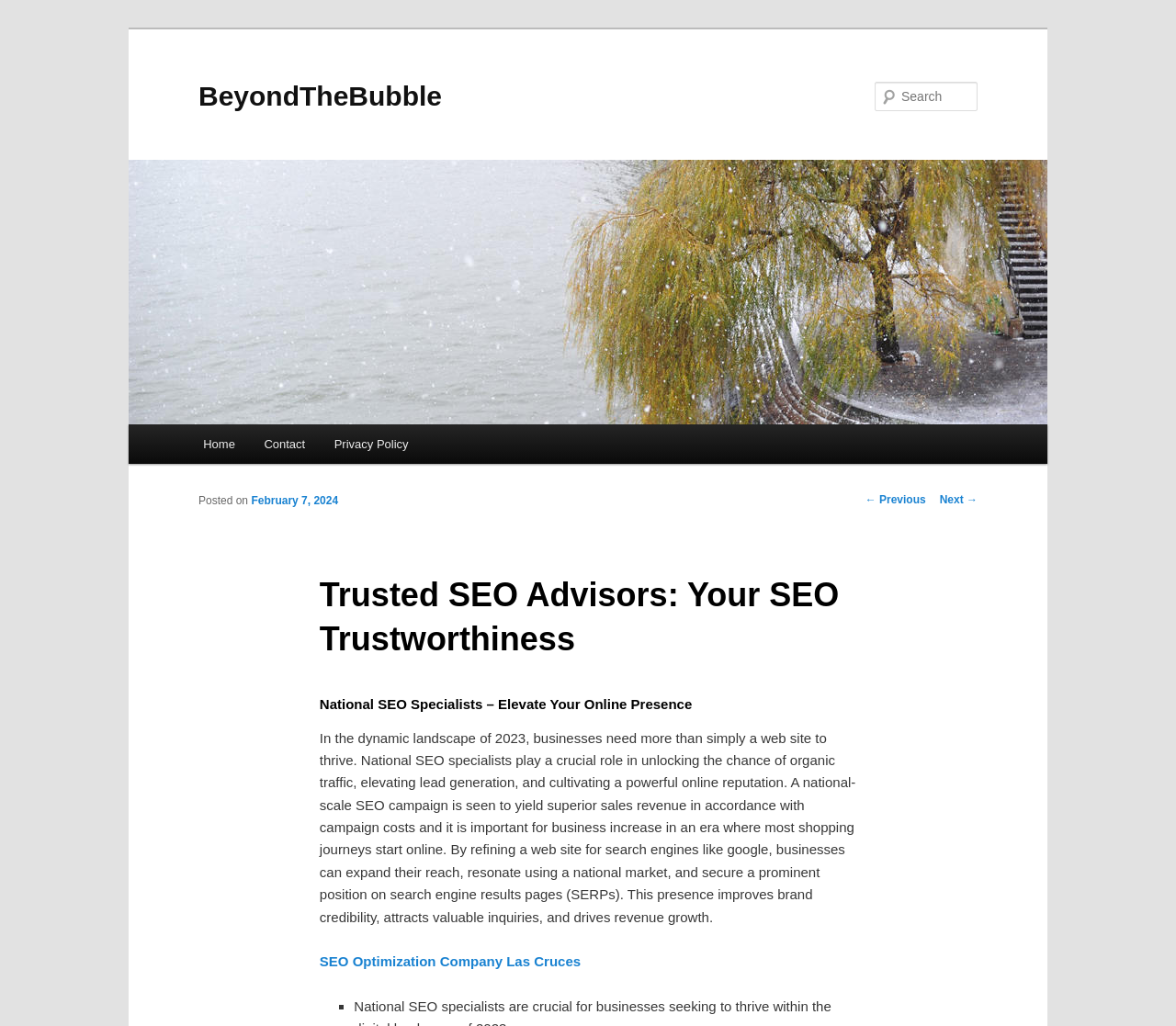Identify the bounding box coordinates of the specific part of the webpage to click to complete this instruction: "Search for something".

[0.744, 0.08, 0.831, 0.108]